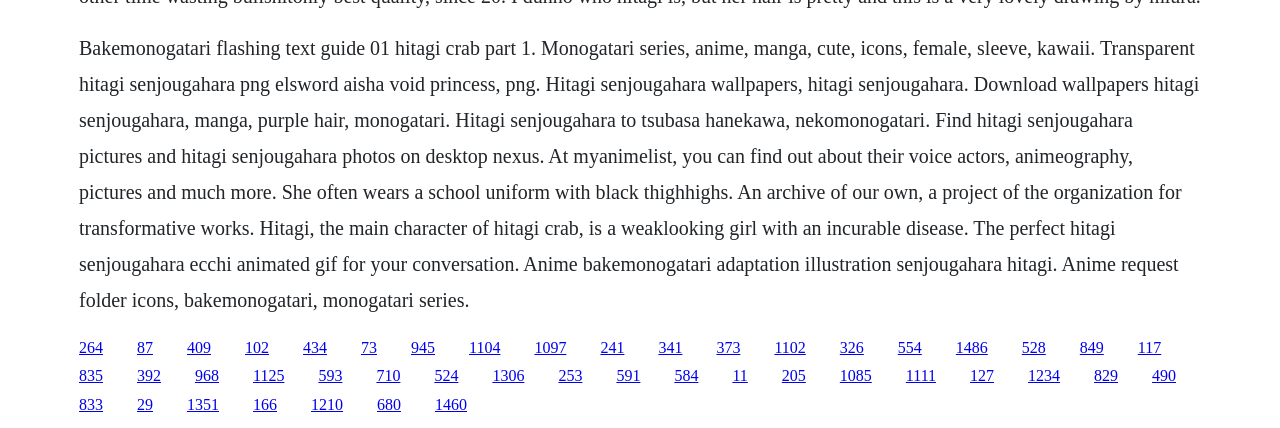What is the uniform worn by Hitagi Senjougahara?
Provide an in-depth answer to the question, covering all aspects.

Hitagi Senjougahara often wears a school uniform with black thigh-highs, which is mentioned in the StaticText element with the OCR text 'She often wears a school uniform with black thighhighs.'